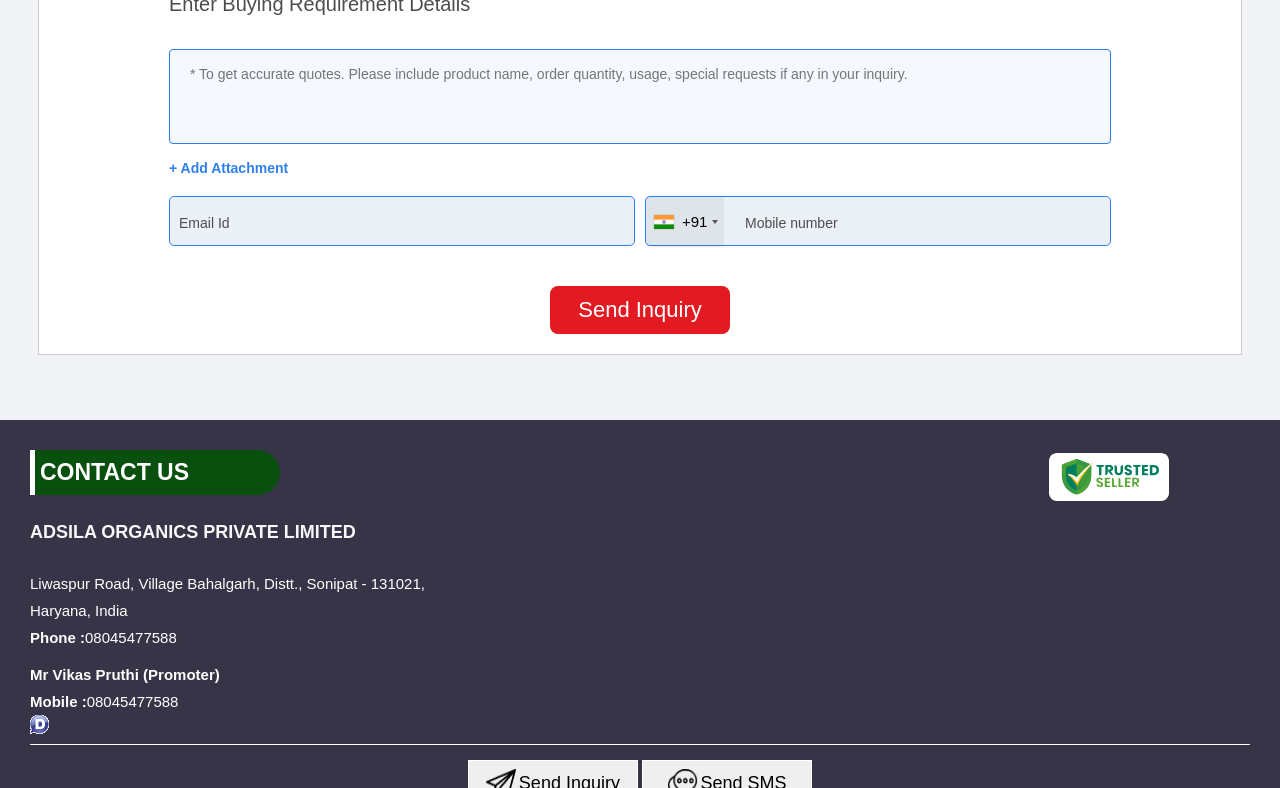Based on the provided description, "+91", find the bounding box of the corresponding UI element in the screenshot.

[0.505, 0.25, 0.566, 0.313]